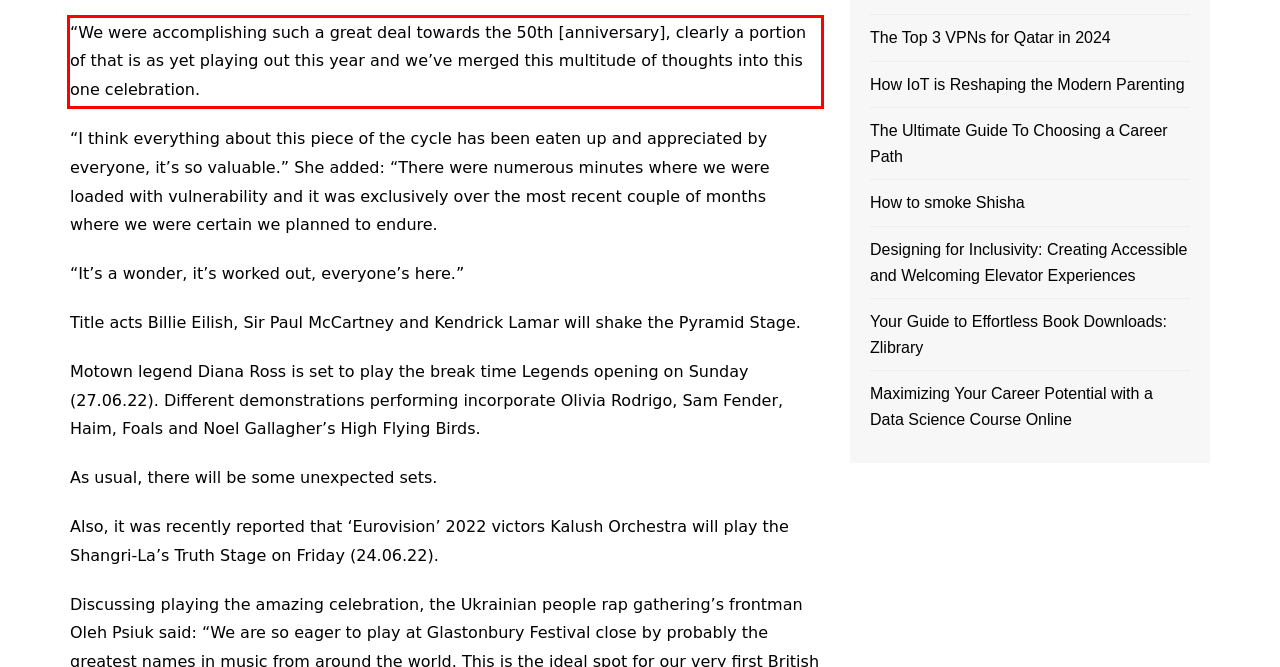Given a screenshot of a webpage with a red bounding box, extract the text content from the UI element inside the red bounding box.

“We were accomplishing such a great deal towards the 50th [anniversary], clearly a portion of that is as yet playing out this year and we’ve merged this multitude of thoughts into this one celebration.